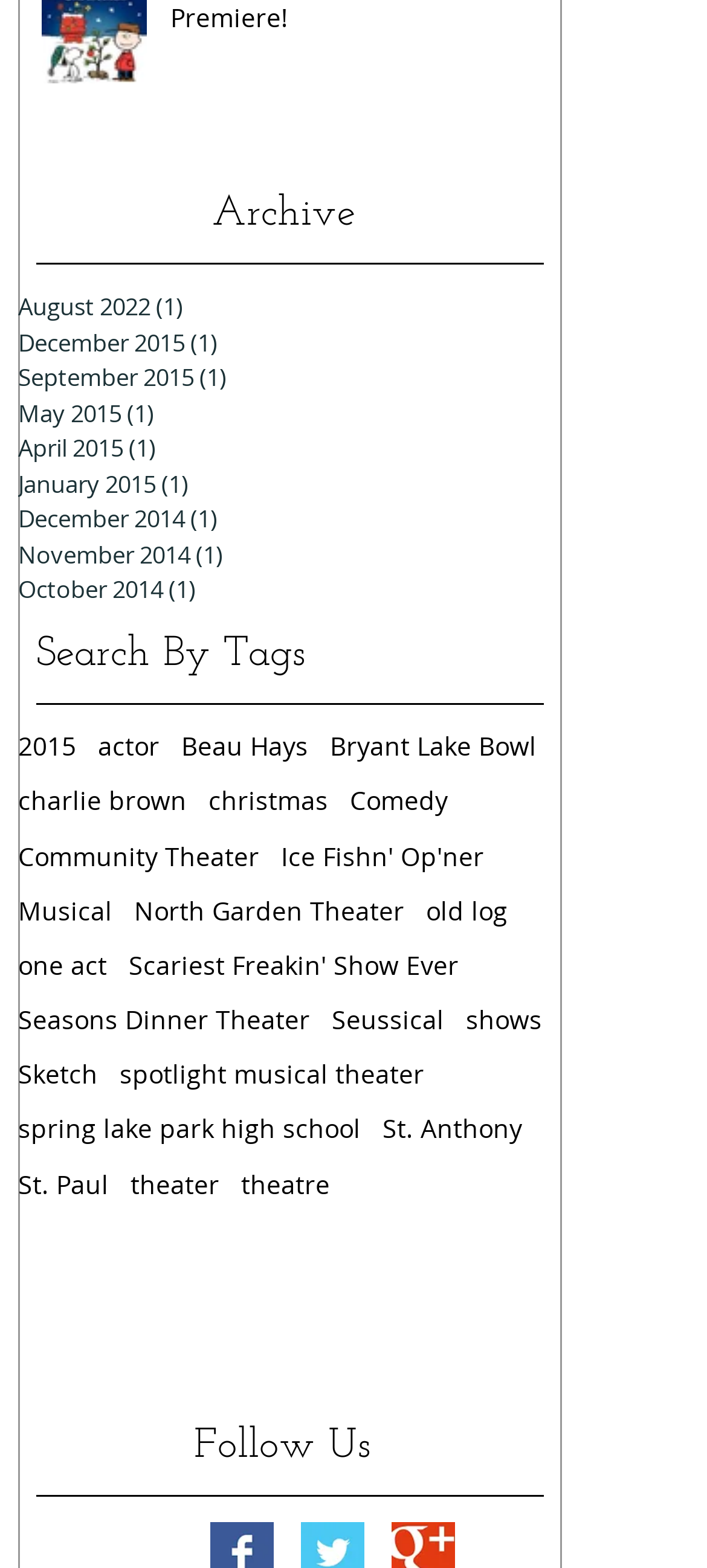Answer the question in a single word or phrase:
How many tags are available for searching?

More than 20